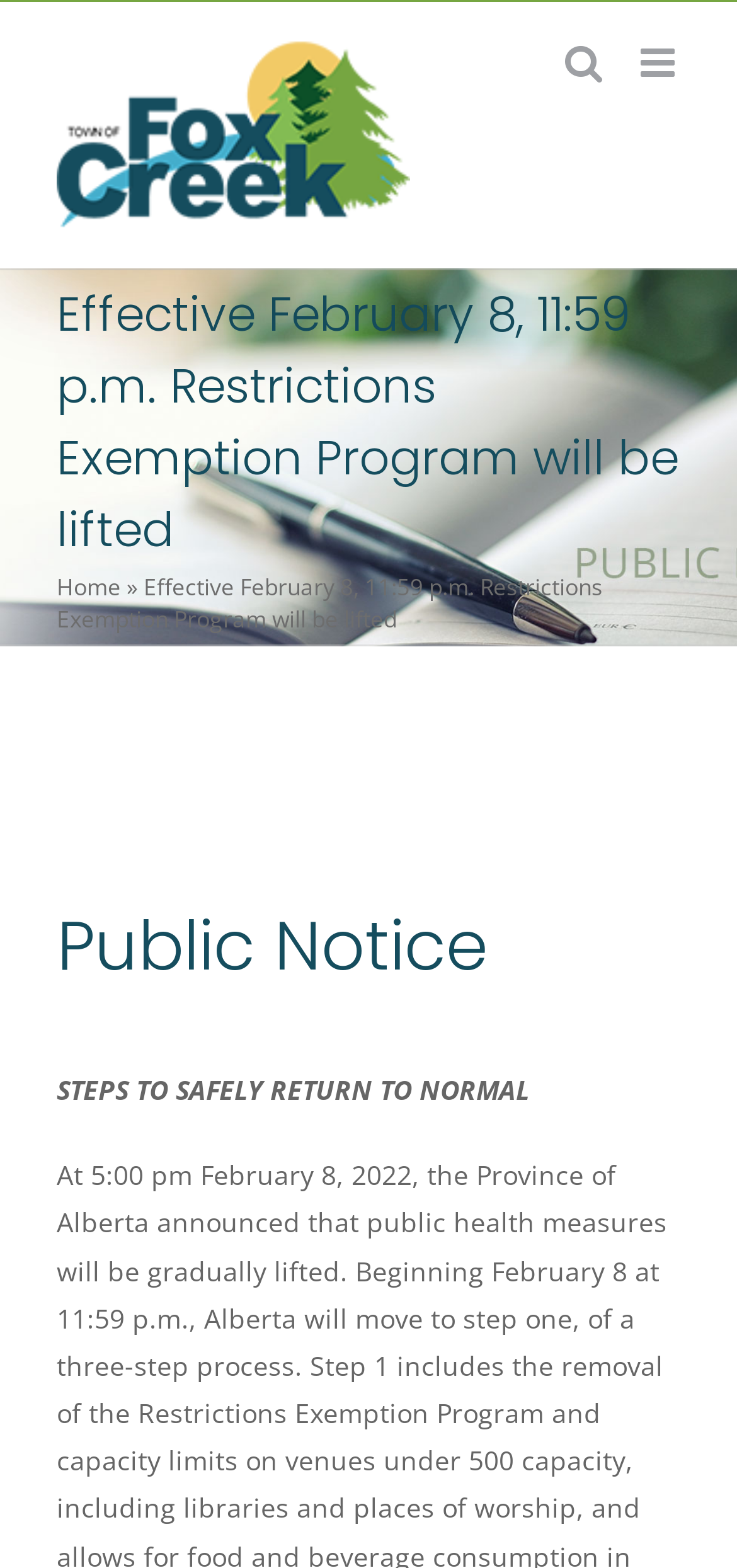Generate a comprehensive description of the webpage content.

The webpage appears to be a public notice from the Town of Fox Creek, announcing the lifting of the Restrictions Exemption Program effective February 8, 11:59 p.m. At the top left of the page, there is a logo of the Town of Fox Creek, which is also a link. 

To the right of the logo, there are two links: "Toggle mobile menu" and "Toggle mobile search". Below these links, there is a page title bar that spans the entire width of the page. Within this bar, there is a heading that repeats the title of the page, "Effective February 8, 11:59 p.m. Restrictions Exemption Program will be lifted". 

On the same line as the heading, there is a link to the "Home" page, followed by a right-pointing arrow symbol and a small gap. Below the page title bar, there is a heading that reads "Public Notice", and underneath it, a subheading that says "STEPS TO SAFELY RETURN TO NORMAL".